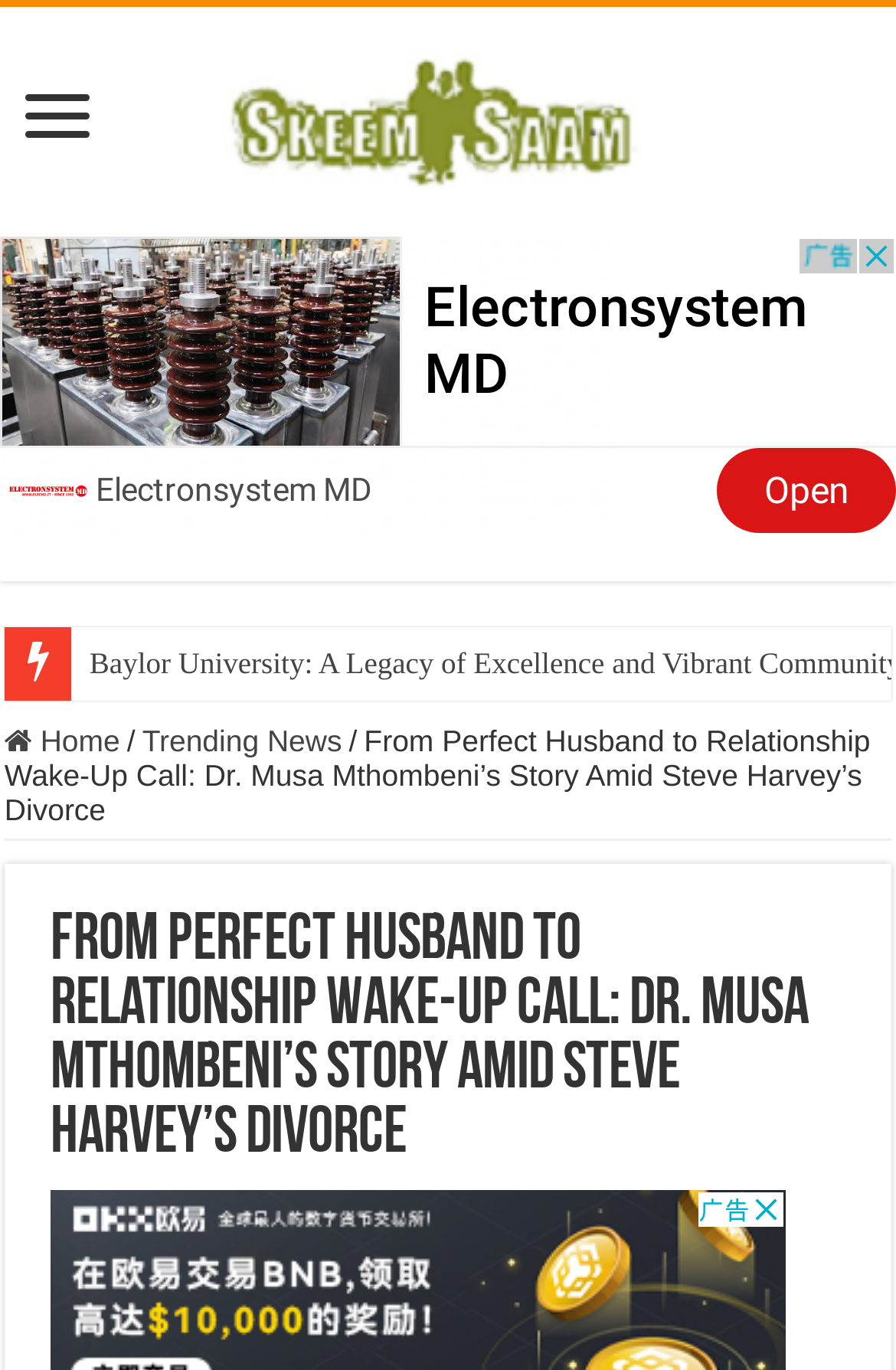Identify the bounding box for the UI element described as: "Trending News". Ensure the coordinates are four float numbers between 0 and 1, formatted as [left, top, right, bottom].

[0.159, 0.528, 0.382, 0.553]